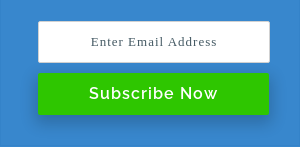What is the purpose of the text box?
Using the image as a reference, give a one-word or short phrase answer.

Enter Email Address